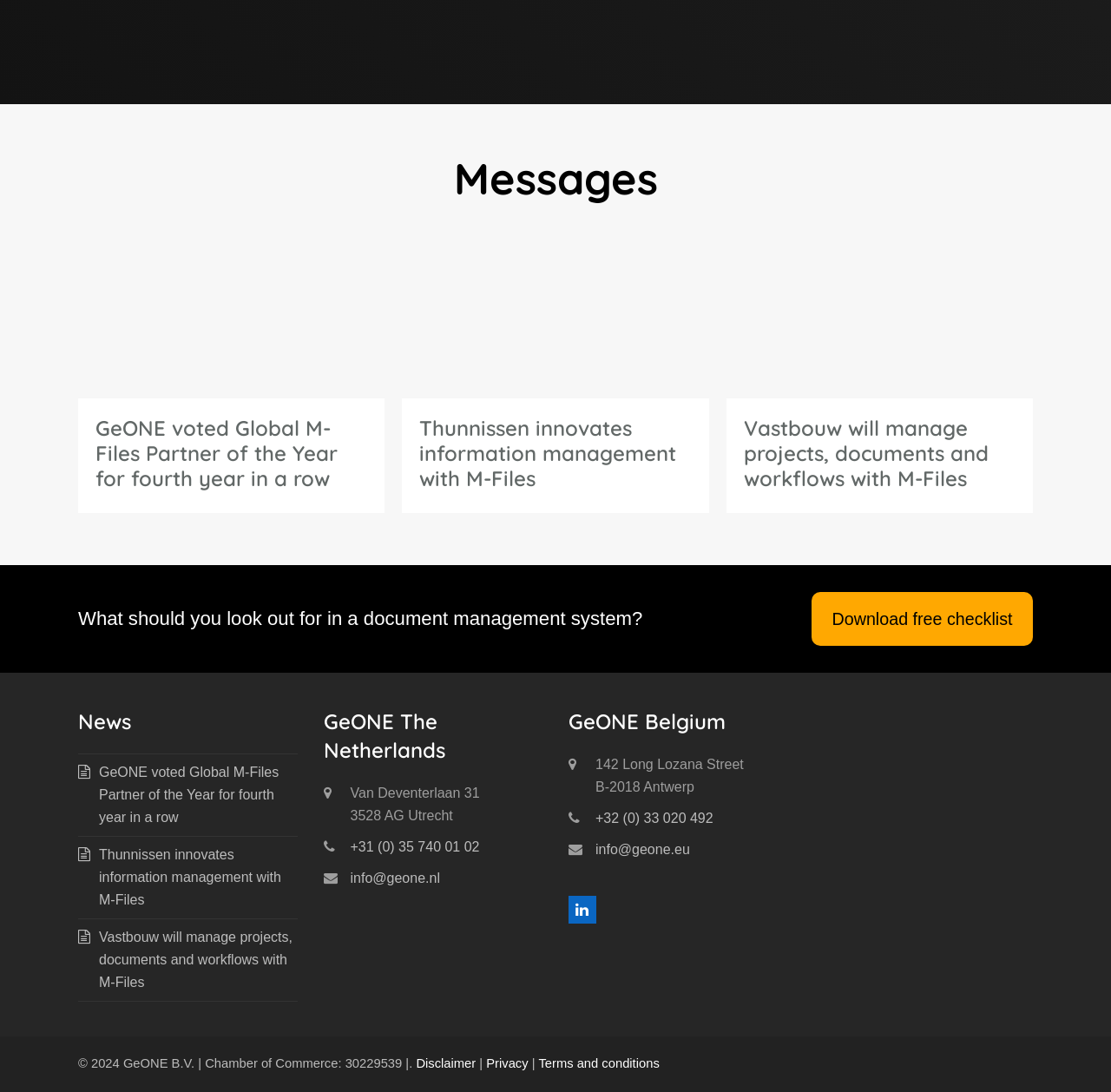Extract the bounding box coordinates for the UI element described as: "Download free checklist".

[0.73, 0.542, 0.93, 0.591]